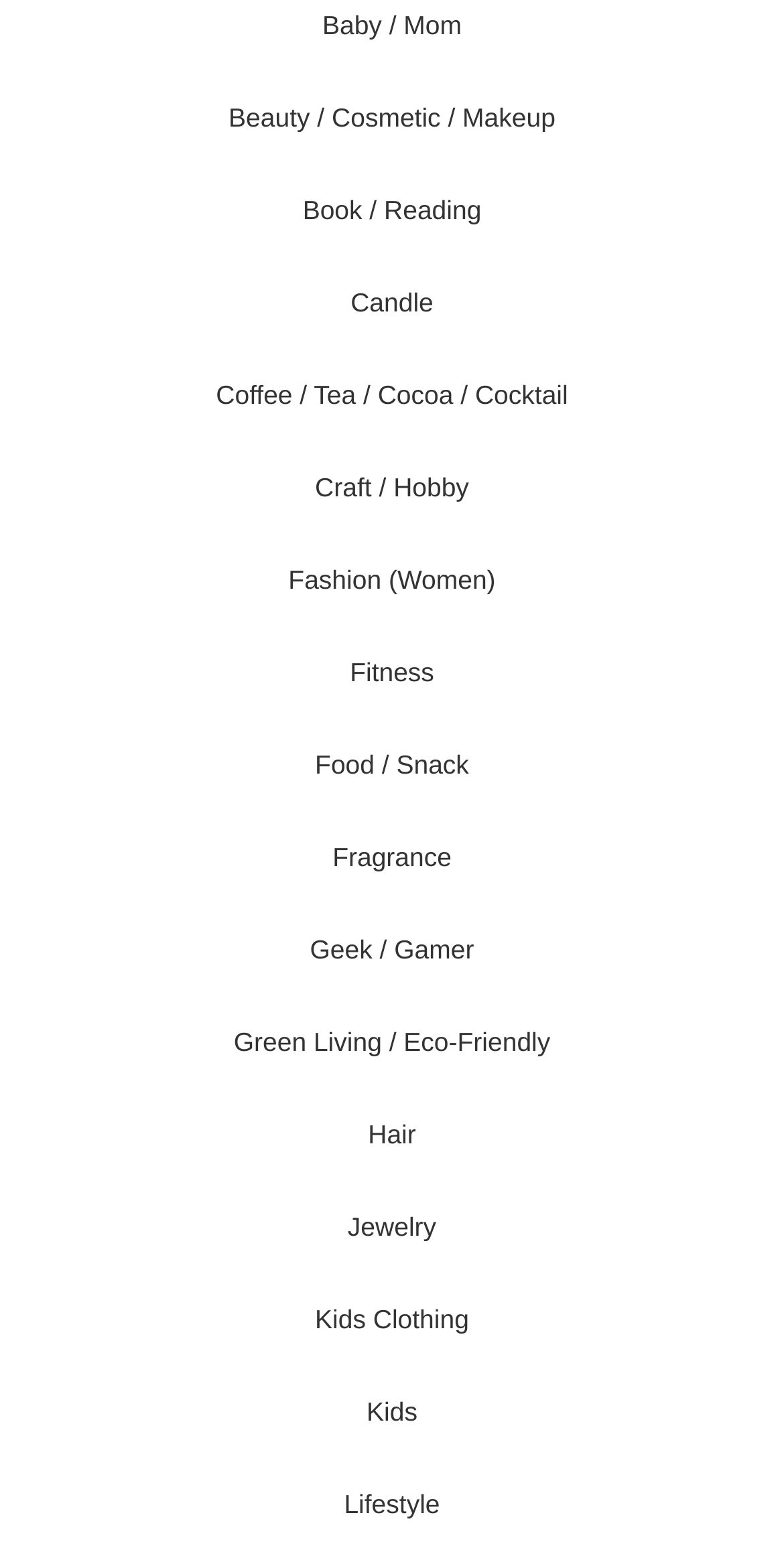Please indicate the bounding box coordinates for the clickable area to complete the following task: "Explore Beauty / Cosmetic / Makeup". The coordinates should be specified as four float numbers between 0 and 1, i.e., [left, top, right, bottom].

[0.292, 0.065, 0.708, 0.084]